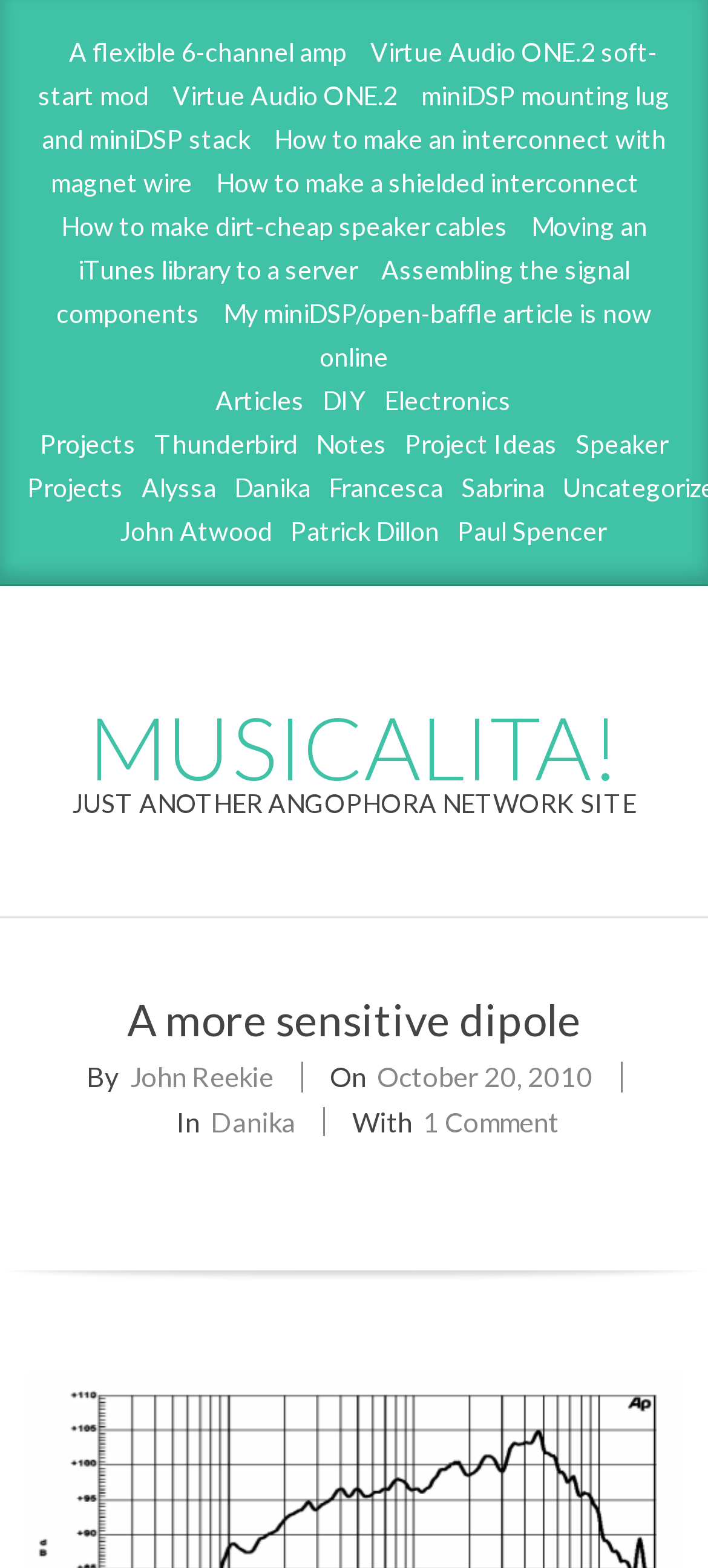Determine the bounding box for the UI element as described: "Virtue Audio ONE.2". The coordinates should be represented as four float numbers between 0 and 1, formatted as [left, top, right, bottom].

[0.244, 0.051, 0.562, 0.071]